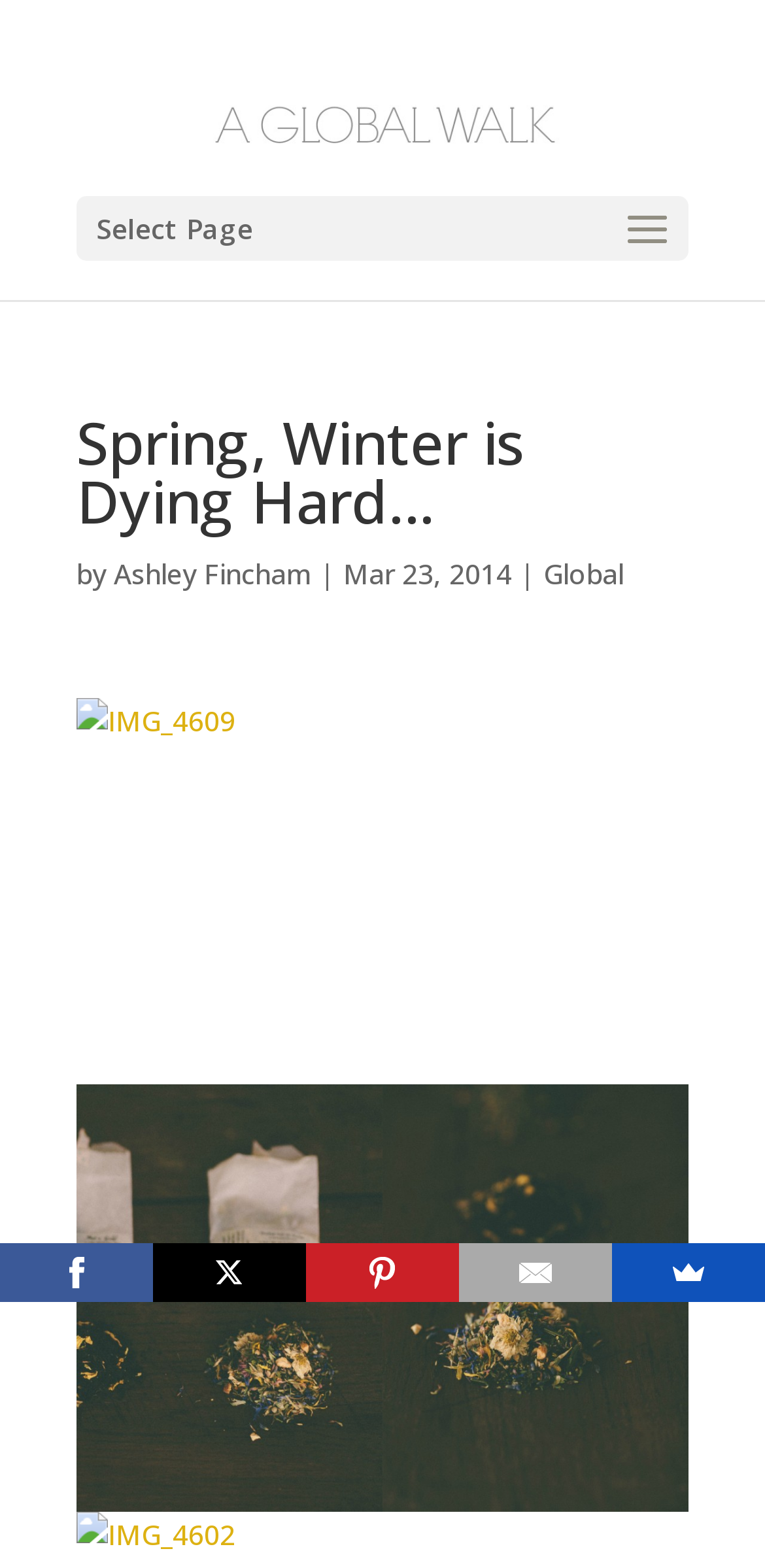What is the author of the article?
Refer to the image and give a detailed answer to the question.

The author of the article can be found by looking at the text 'by' followed by the author's name, which is 'Ashley Fincham'.